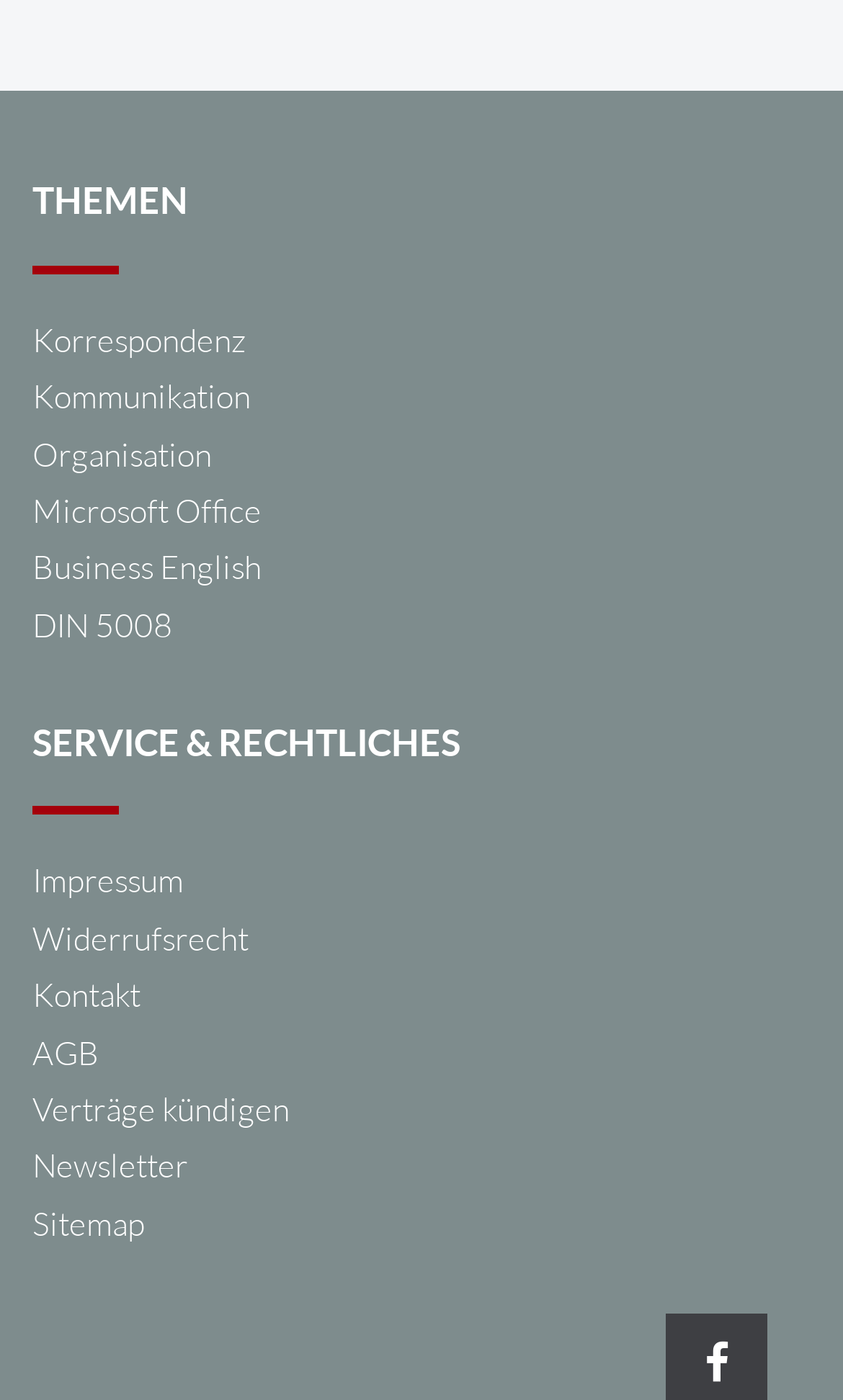Could you determine the bounding box coordinates of the clickable element to complete the instruction: "View LinkedIn profile"? Provide the coordinates as four float numbers between 0 and 1, i.e., [left, top, right, bottom].

None